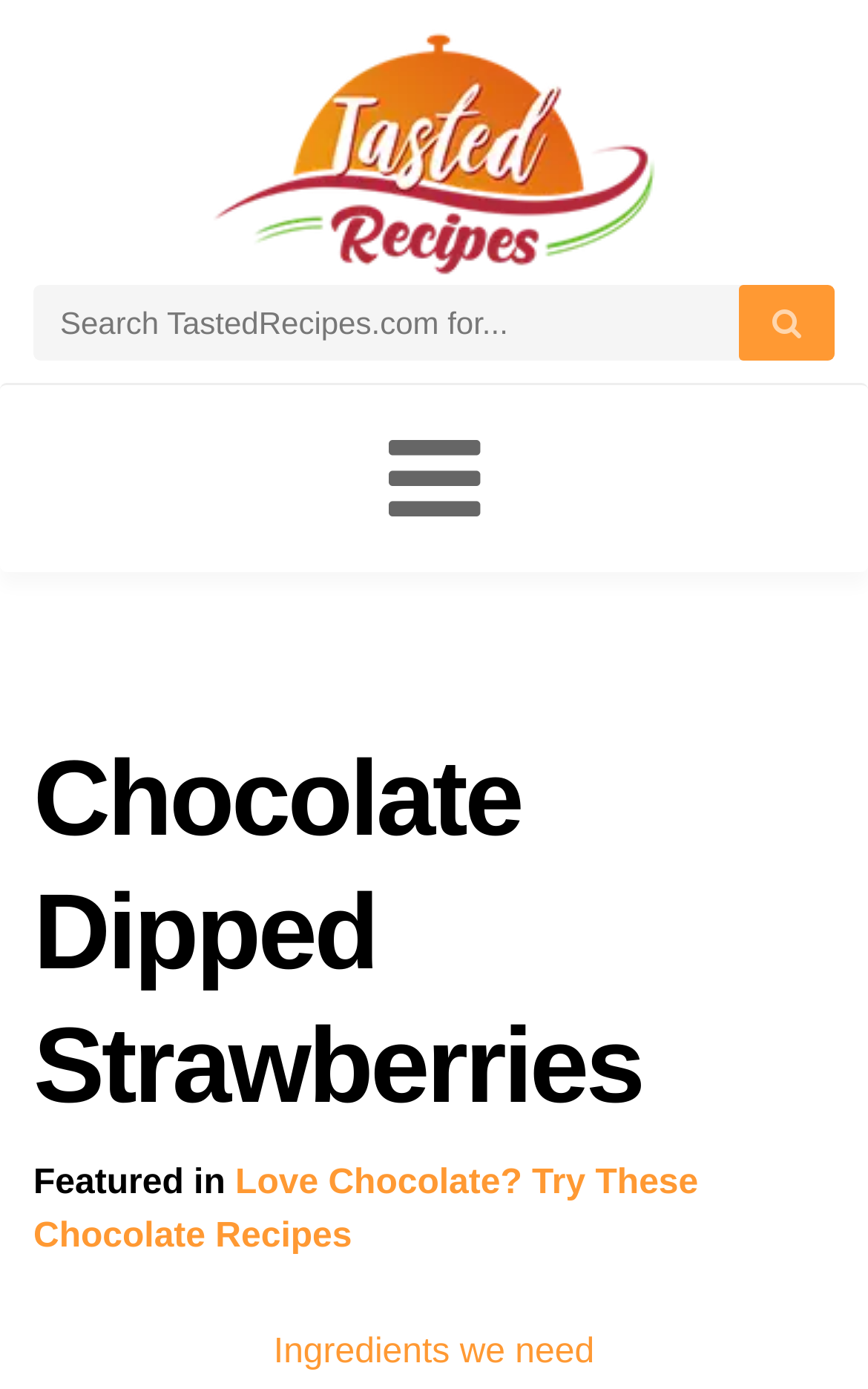What is the purpose of the toggle navigation button?
Using the image, elaborate on the answer with as much detail as possible.

The toggle navigation button is likely used to navigate through the website, as it has an icon '' which is commonly used for navigation, and its text is 'Toggle navigation'.